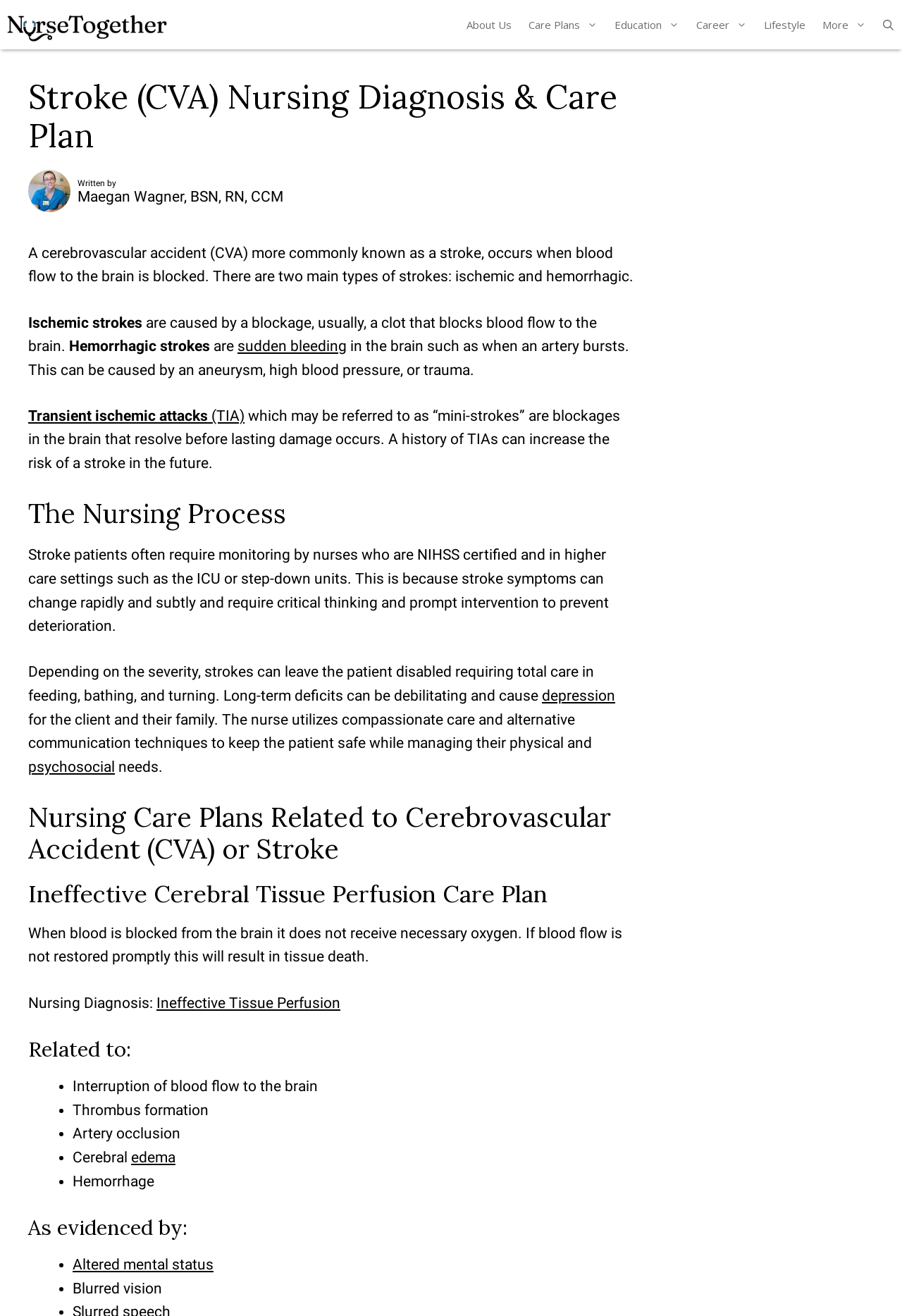Please find the bounding box coordinates of the section that needs to be clicked to achieve this instruction: "Explore the 'Nursing Care Plans Related to Cerebrovascular Accident (CVA) or Stroke'".

[0.031, 0.609, 0.703, 0.657]